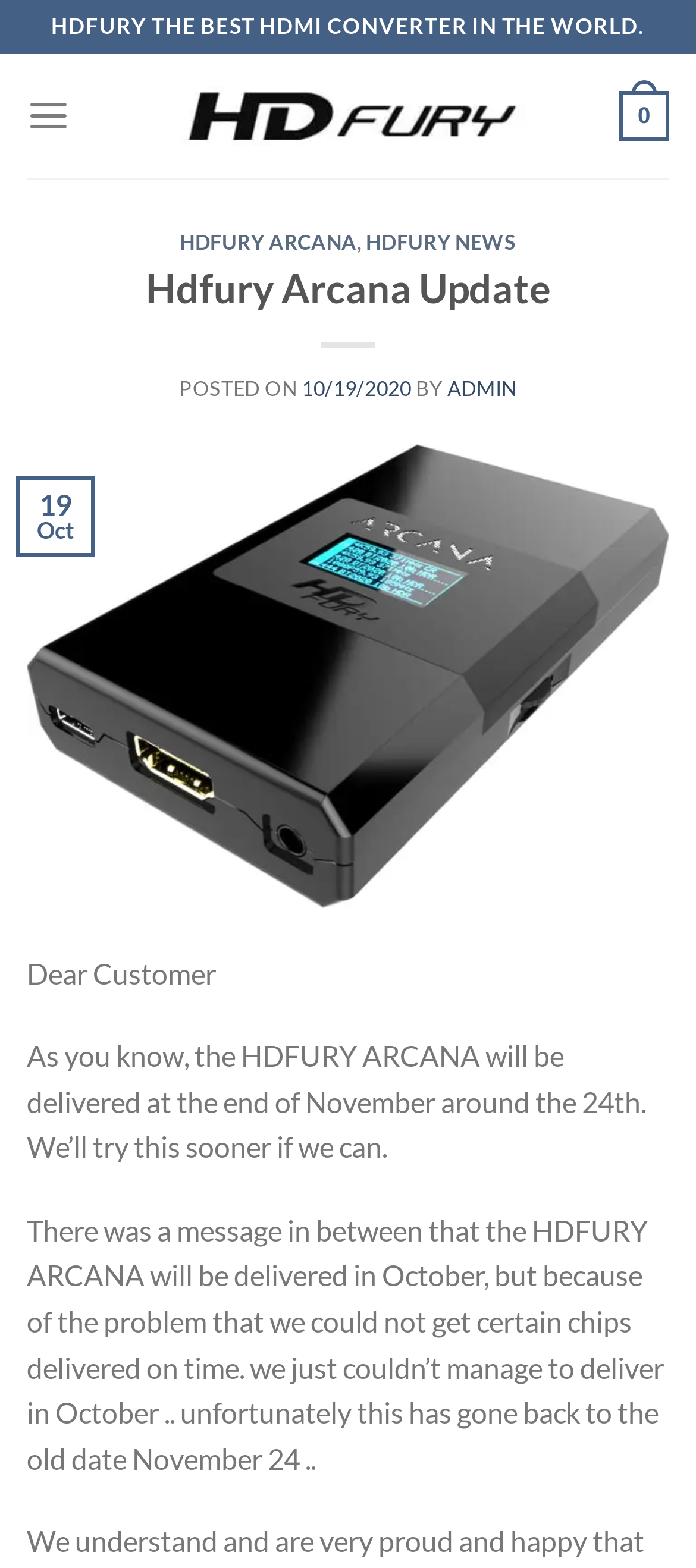Highlight the bounding box coordinates of the element you need to click to perform the following instruction: "Check the posted date."

[0.433, 0.241, 0.591, 0.255]